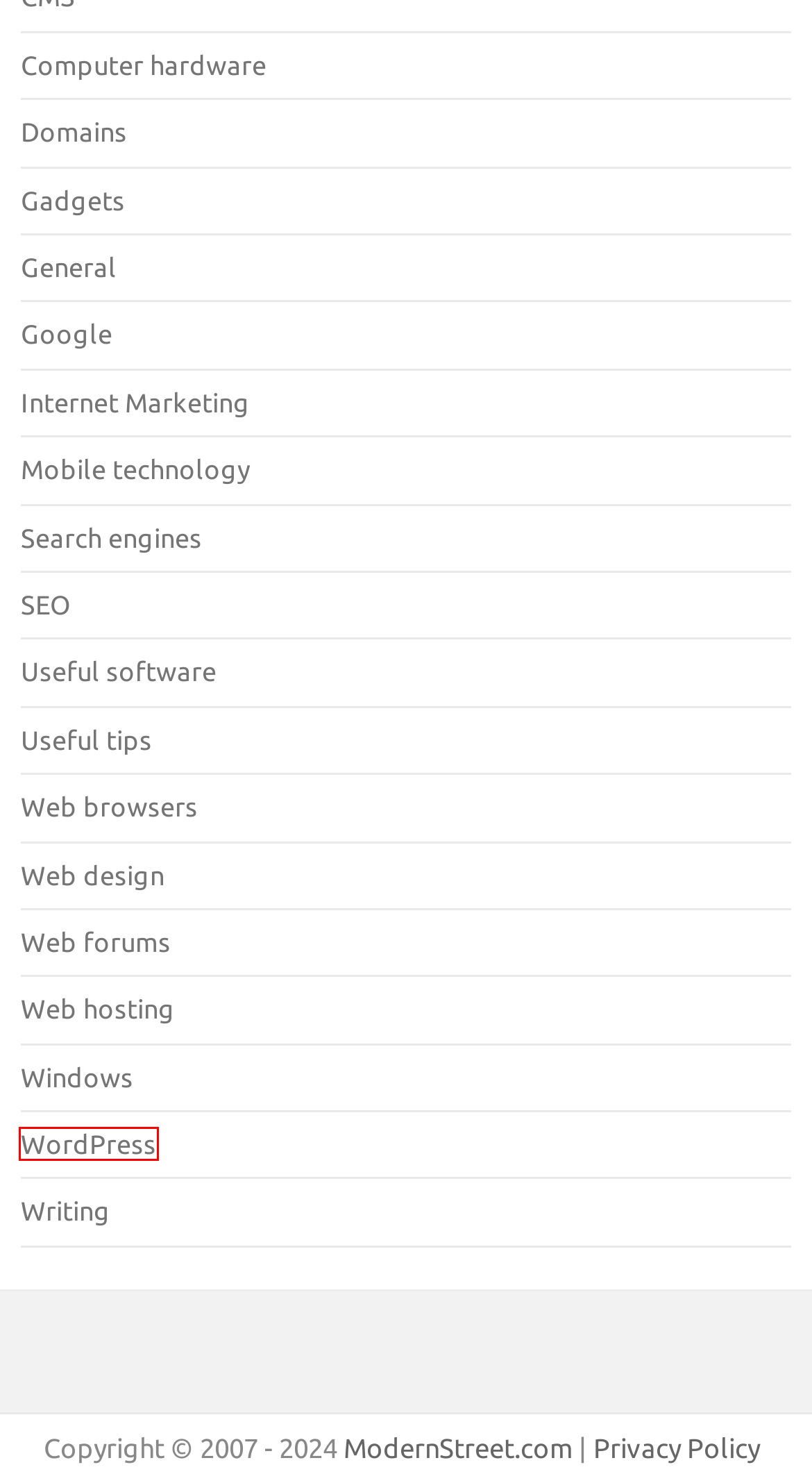Analyze the screenshot of a webpage with a red bounding box and select the webpage description that most accurately describes the new page resulting from clicking the element inside the red box. Here are the candidates:
A. Web design Archives - Modern Street
B. SEO Archives - Modern Street
C. Web hosting Archives - Modern Street
D. WordPress Archives - Modern Street
E. Gadgets Archives - Modern Street
F. Google Archives - Modern Street
G. Writing Archives - Modern Street
H. Search engines Archives - Modern Street

D